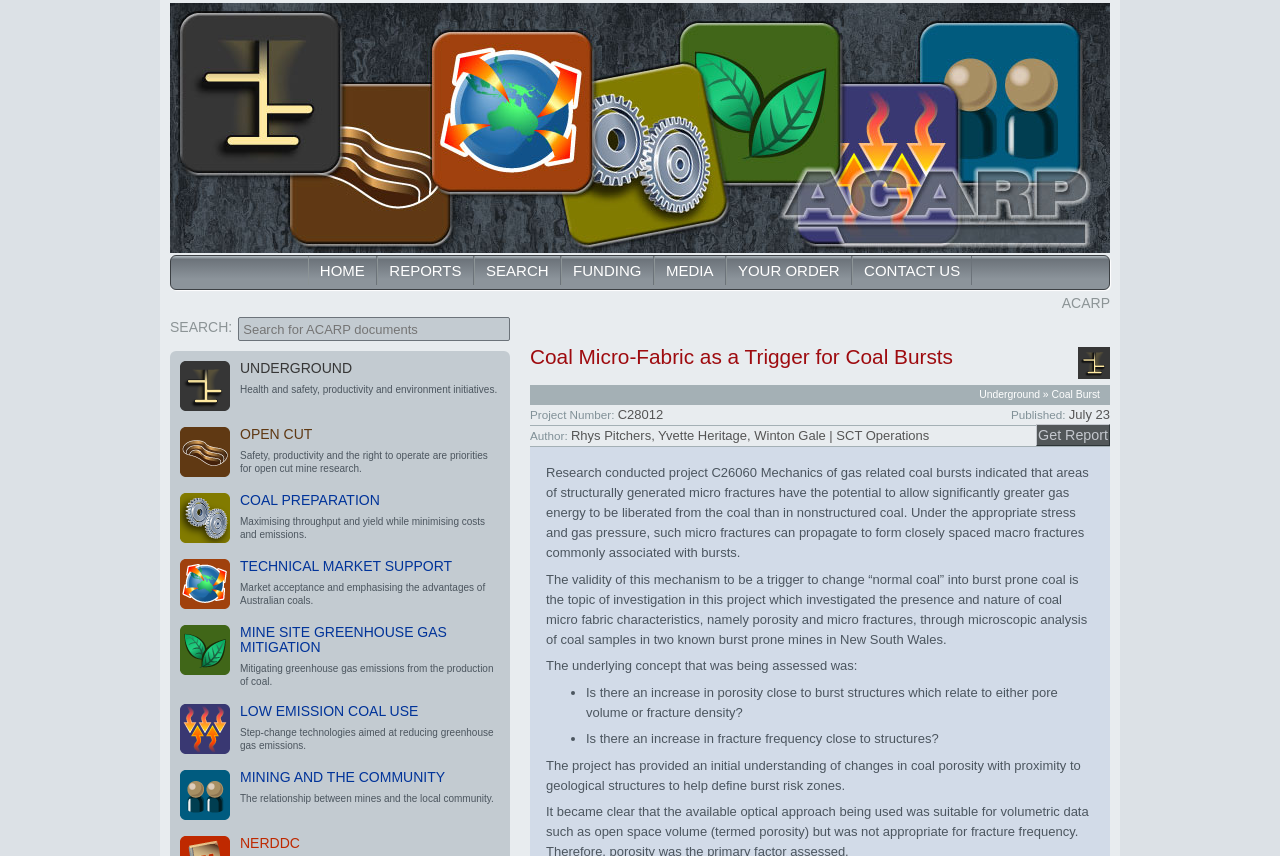Based on the element description Mining And The Community, identify the bounding box of the UI element in the given webpage screenshot. The coordinates should be in the format (top-left x, top-left y, bottom-right x, bottom-right y) and must be between 0 and 1.

[0.188, 0.898, 0.348, 0.917]